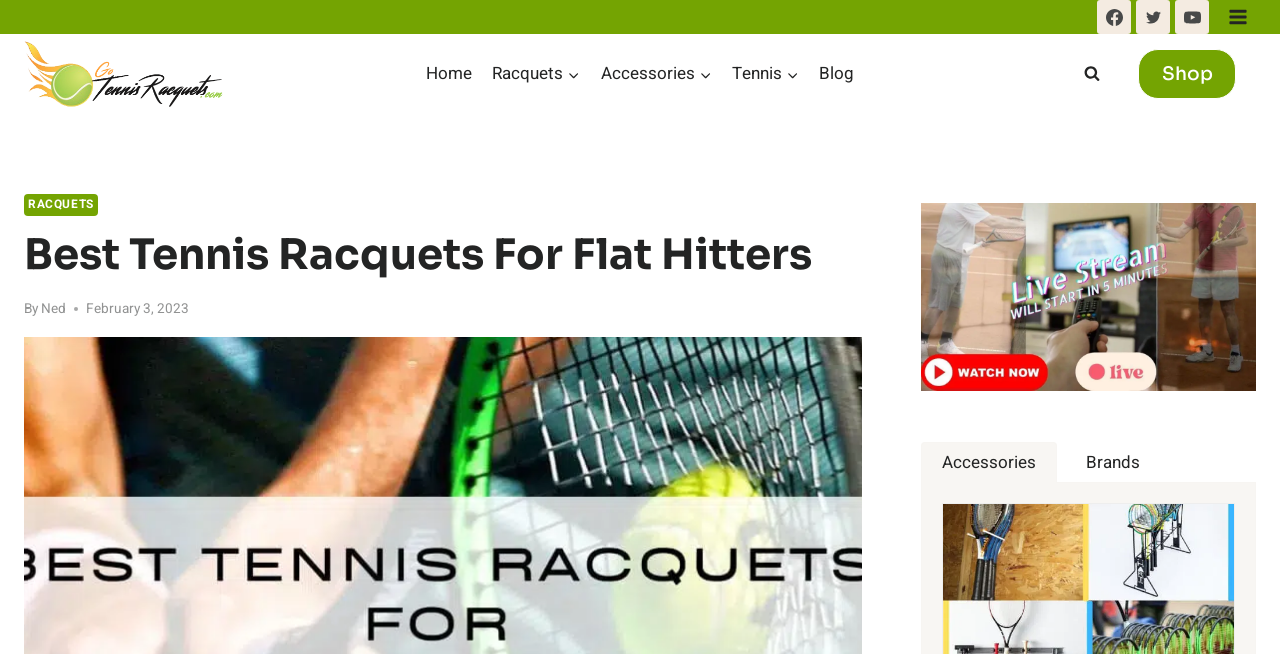Find the bounding box coordinates of the element to click in order to complete this instruction: "Click on Facebook". The bounding box coordinates must be four float numbers between 0 and 1, denoted as [left, top, right, bottom].

[0.857, 0.0, 0.884, 0.052]